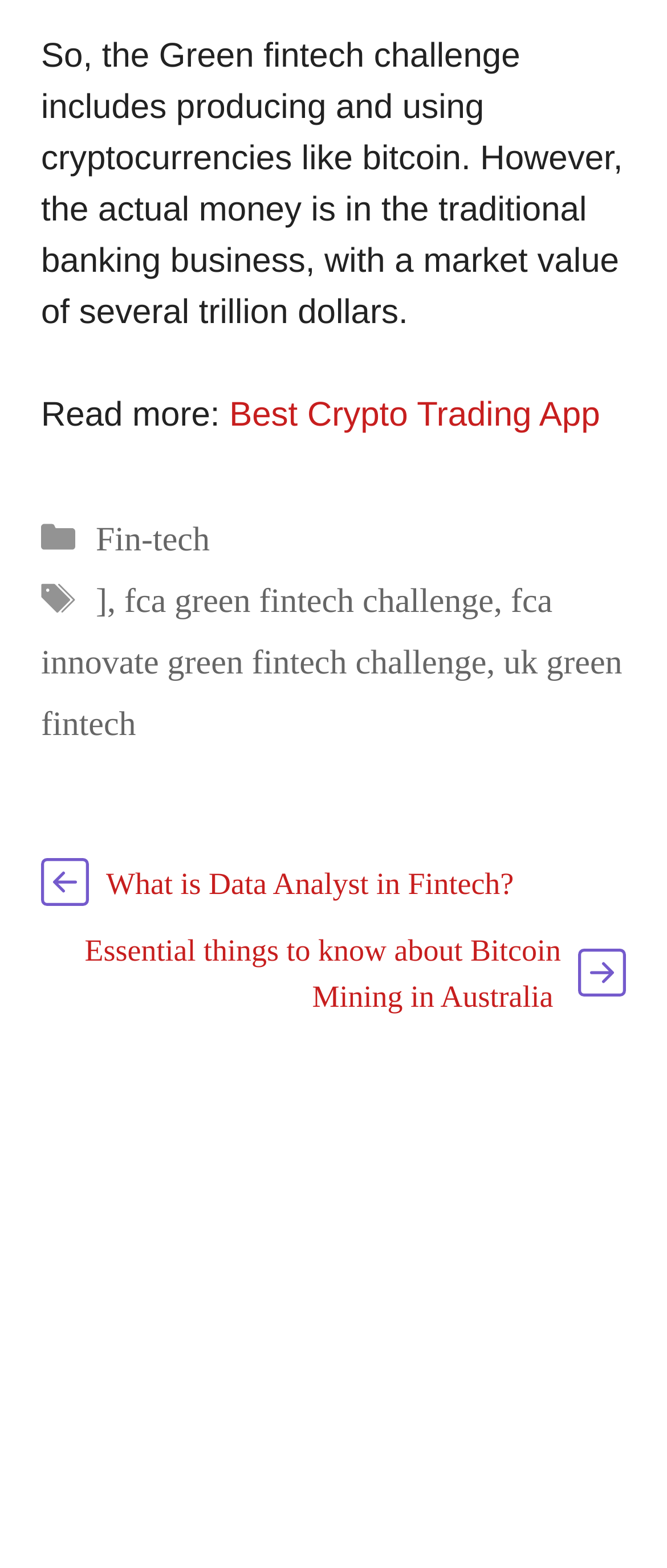Can you find the bounding box coordinates for the element to click on to achieve the instruction: "View the article about Data Analyst in Fintech"?

[0.159, 0.552, 0.77, 0.574]